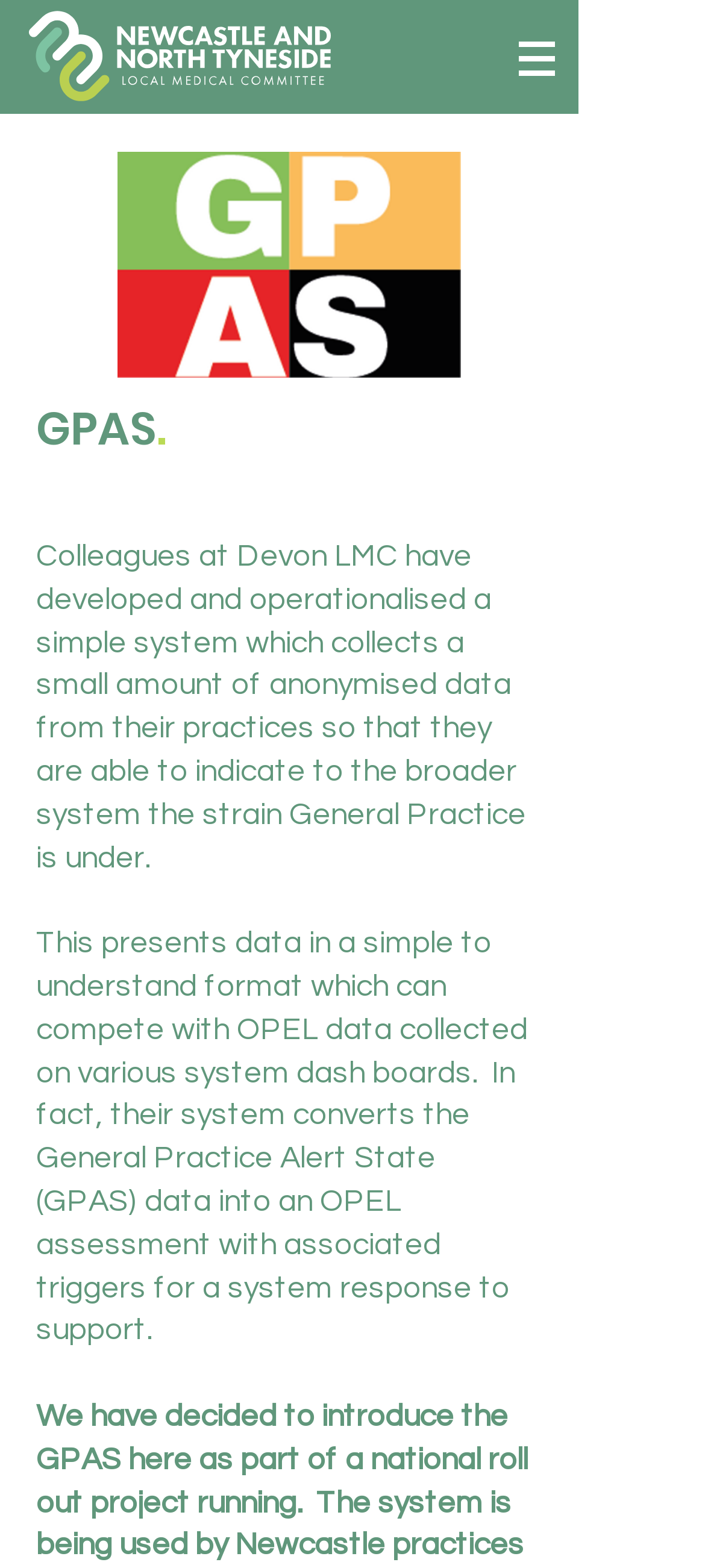What is the relationship between GPAS data and OPEL assessment?
Refer to the screenshot and deliver a thorough answer to the question presented.

The GPAS system converts the General Practice Alert State (GPAS) data into an OPEL assessment with associated triggers for a system response to support.